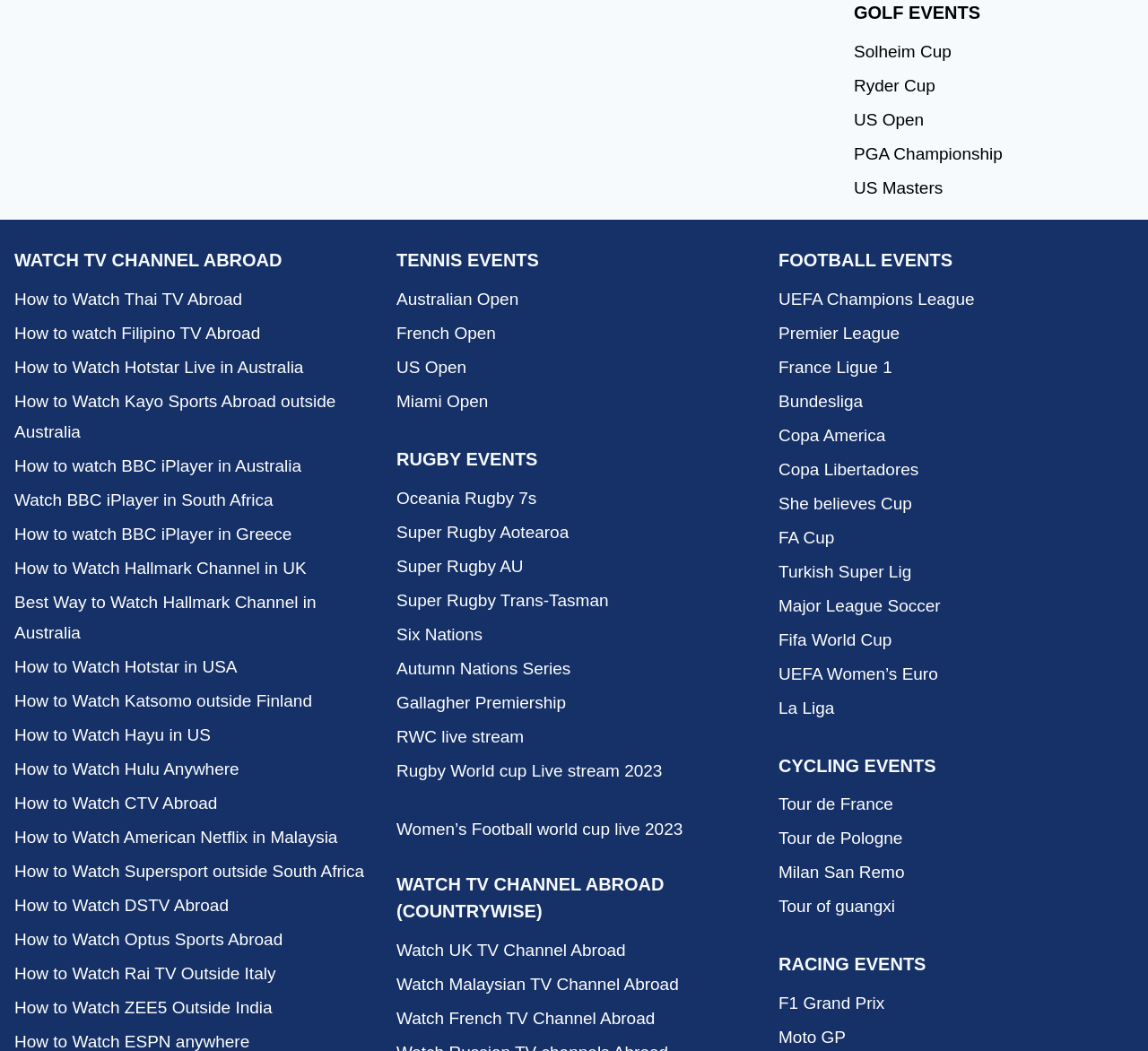Find the bounding box coordinates of the area that needs to be clicked in order to achieve the following instruction: "Click on How to Watch Hotstar Live in Australia". The coordinates should be specified as four float numbers between 0 and 1, i.e., [left, top, right, bottom].

[0.012, 0.334, 0.322, 0.366]